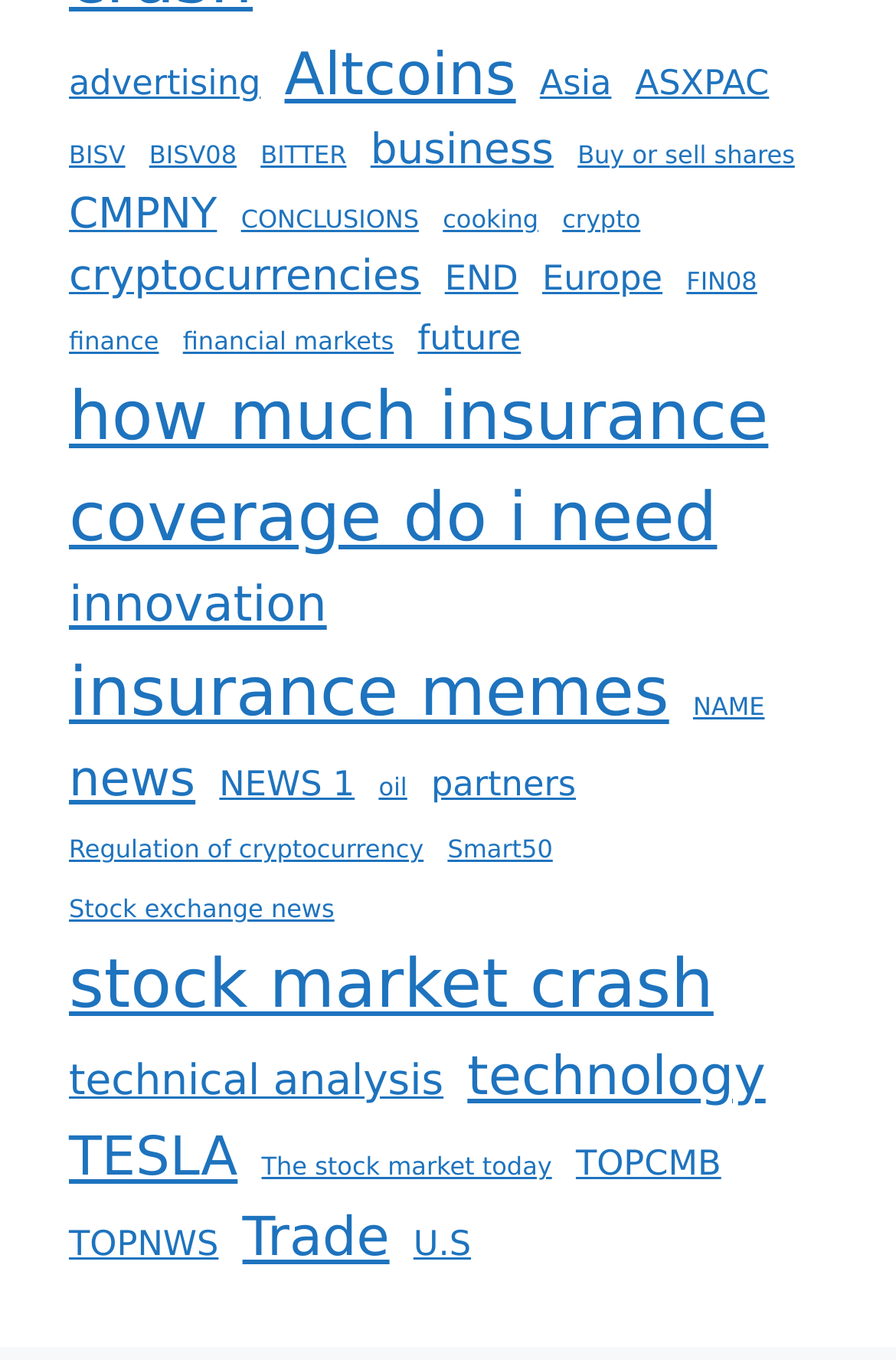Give a one-word or short phrase answer to this question: 
How many links are related to finance?

at least 10